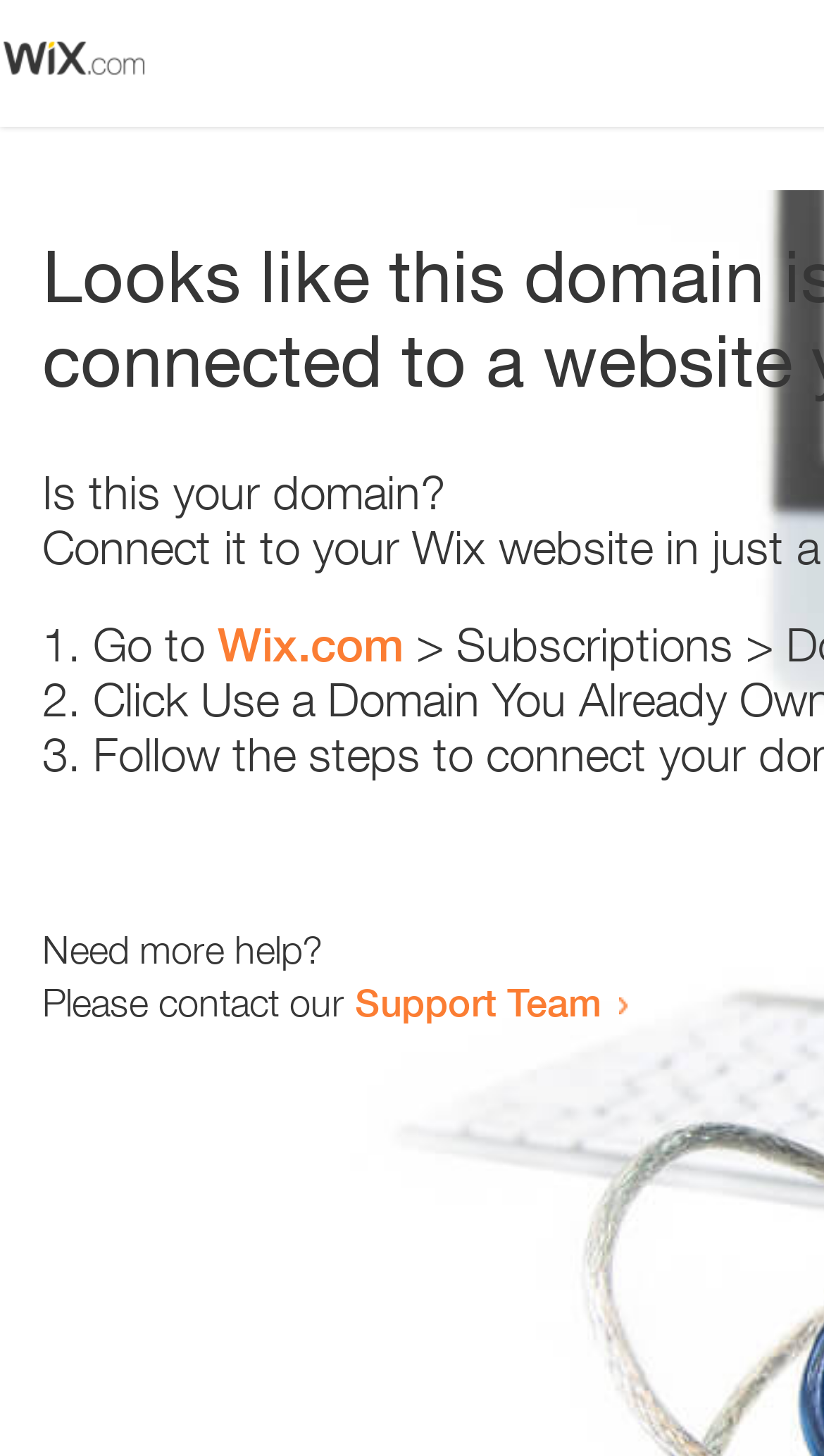Determine the bounding box coordinates for the HTML element mentioned in the following description: "Support Team". The coordinates should be a list of four floats ranging from 0 to 1, represented as [left, top, right, bottom].

[0.431, 0.672, 0.731, 0.704]